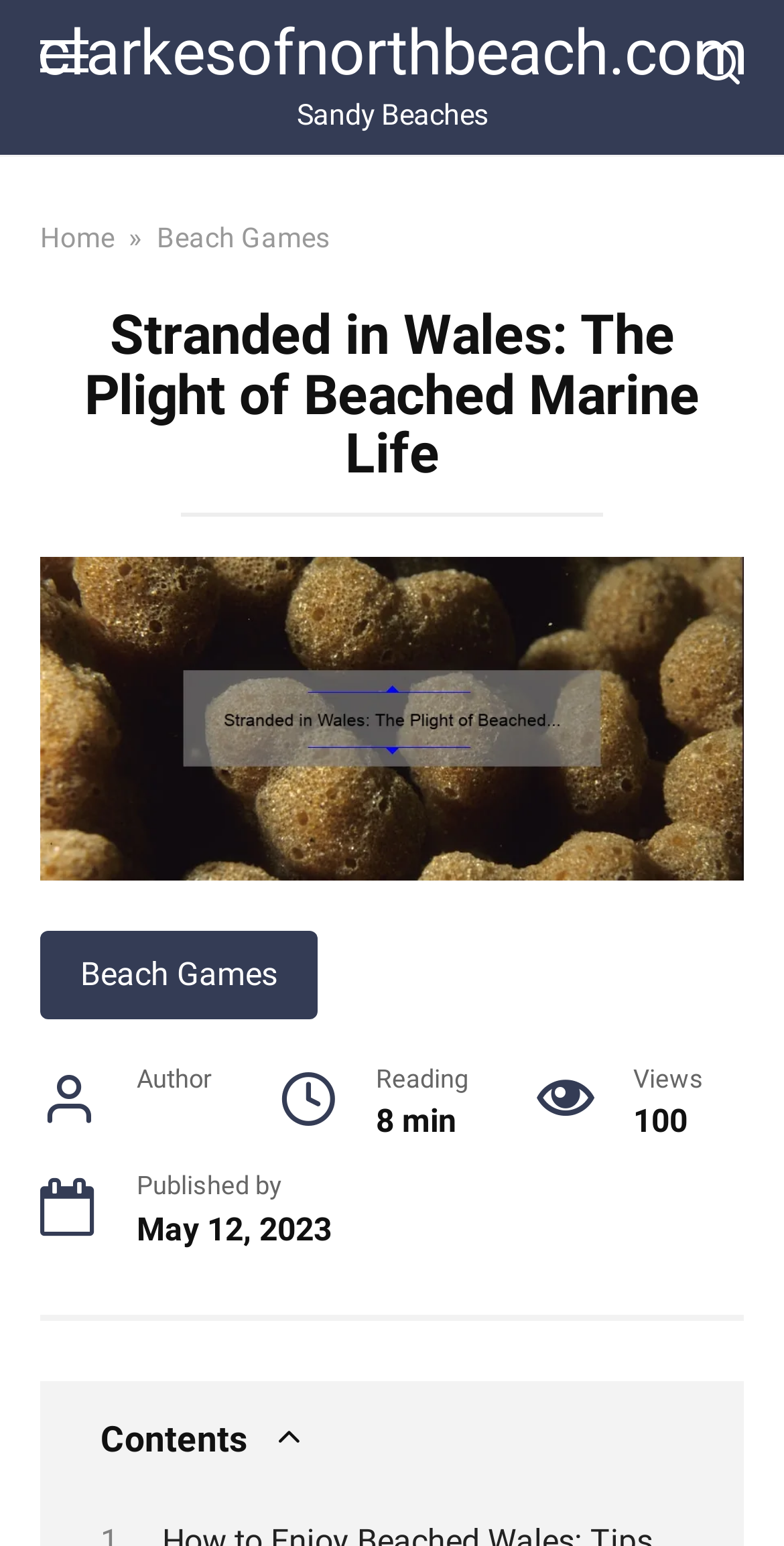Please provide the bounding box coordinates in the format (top-left x, top-left y, bottom-right x, bottom-right y). Remember, all values are floating point numbers between 0 and 1. What is the bounding box coordinate of the region described as: Beach Games

[0.051, 0.602, 0.405, 0.66]